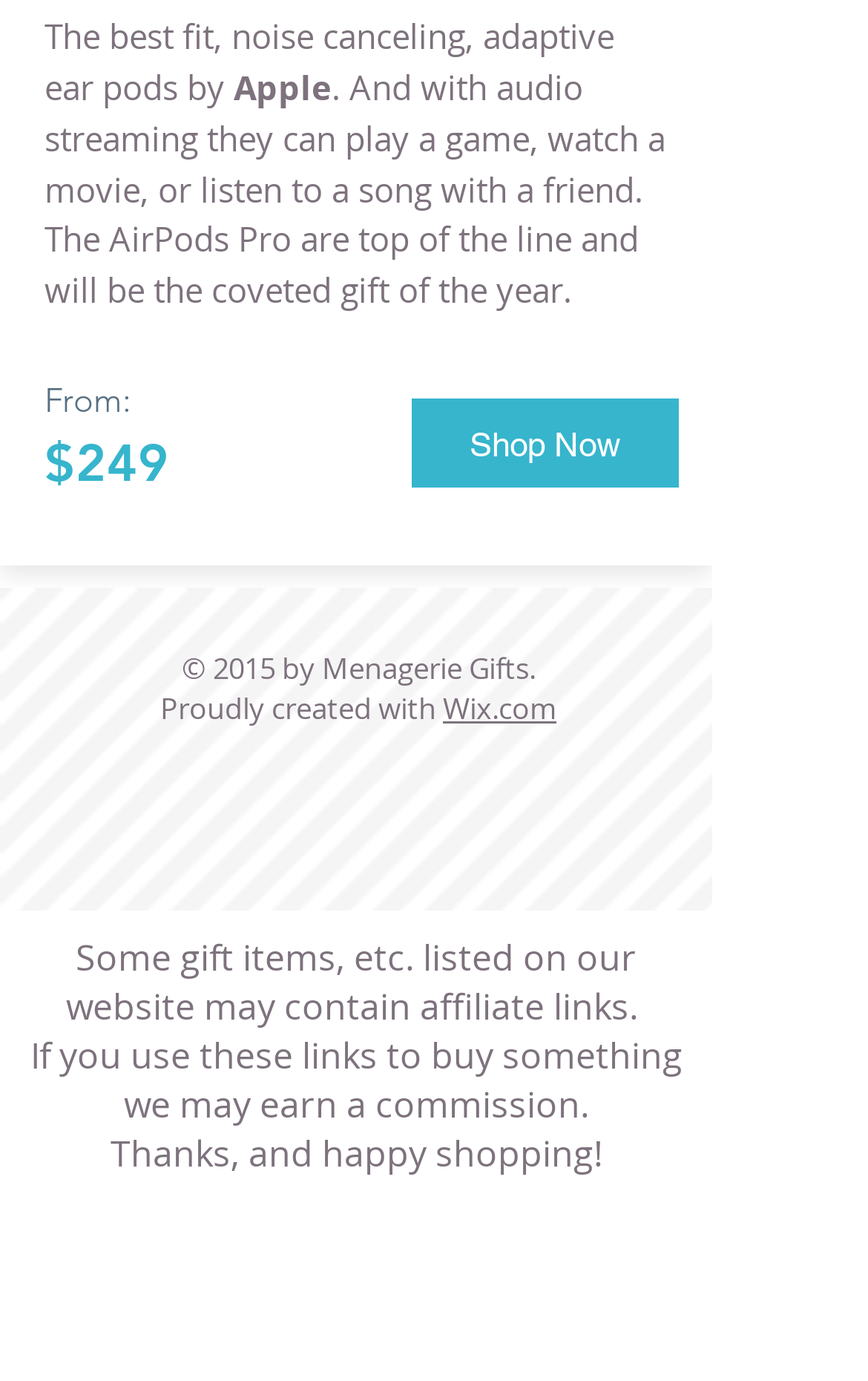Please use the details from the image to answer the following question comprehensively:
How many social media links are available?

I counted the number of social media links by looking at the 'Social Bar' section at the bottom of the webpage, which contains links to Facebook, Instagram, and Pinterest.